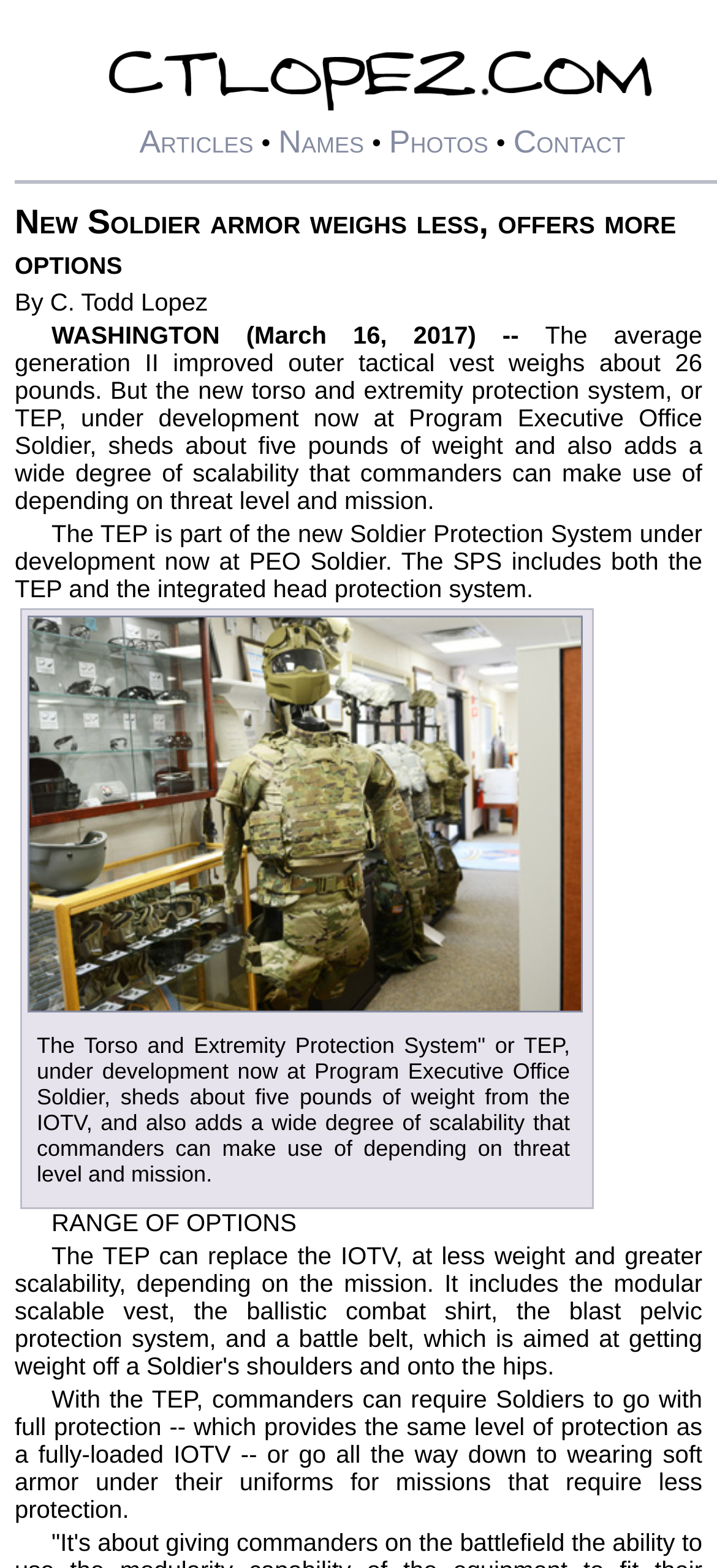What is the purpose of the TEP system?
Refer to the image and provide a concise answer in one word or phrase.

To provide scalable protection